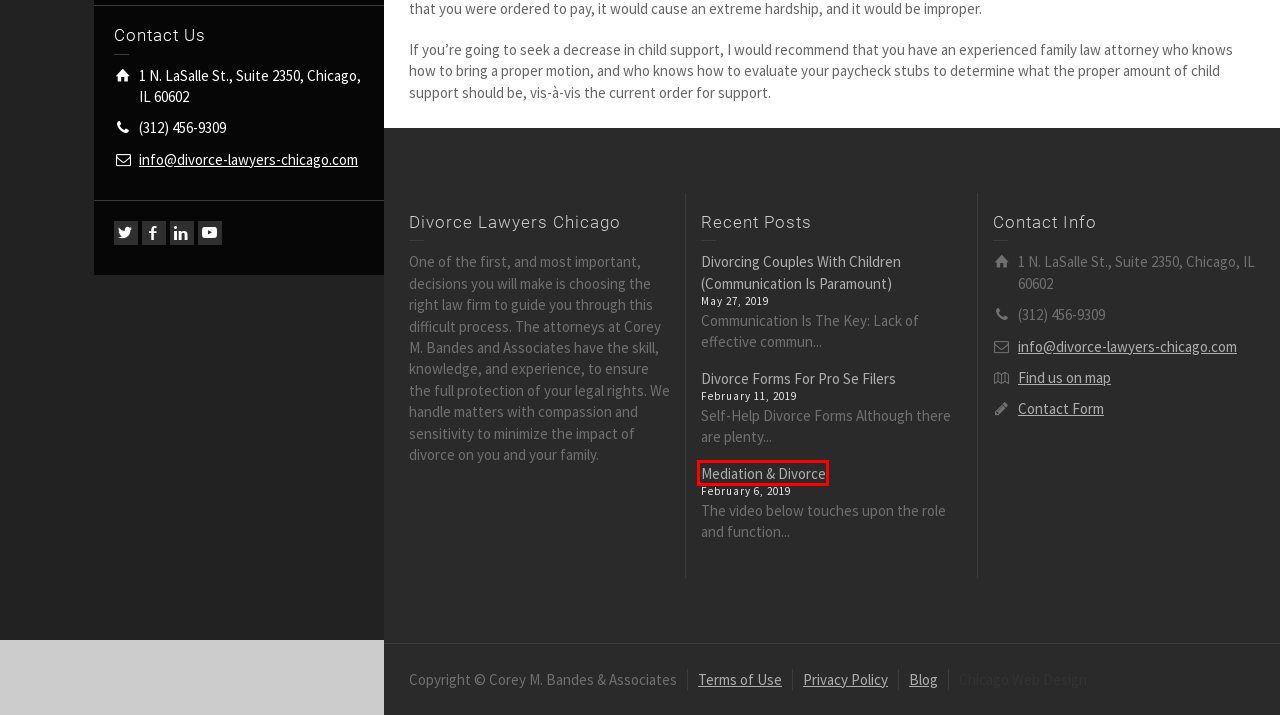With the provided webpage screenshot containing a red bounding box around a UI element, determine which description best matches the new webpage that appears after clicking the selected element. The choices are:
A. Privacy - Divorce Lawyers Chicago
B. Mediation & Divorce - Divorce Lawyers Chicago
C. Corey M. Bandes - Divorce Lawyers Chicago
D. Terms - Divorce Lawyers Chicago
E. Chicago Freelance Web Designer - Wordpress Website Design & Development
F. Divorcing Couples With Children (Communication Is Paramount) - Divorce Lawyers Chicago
G. Contact Us - Divorce Lawyers Chicago
H. Divorce Forms For Pro Se Filers - Divorce Lawyers Chicago

B